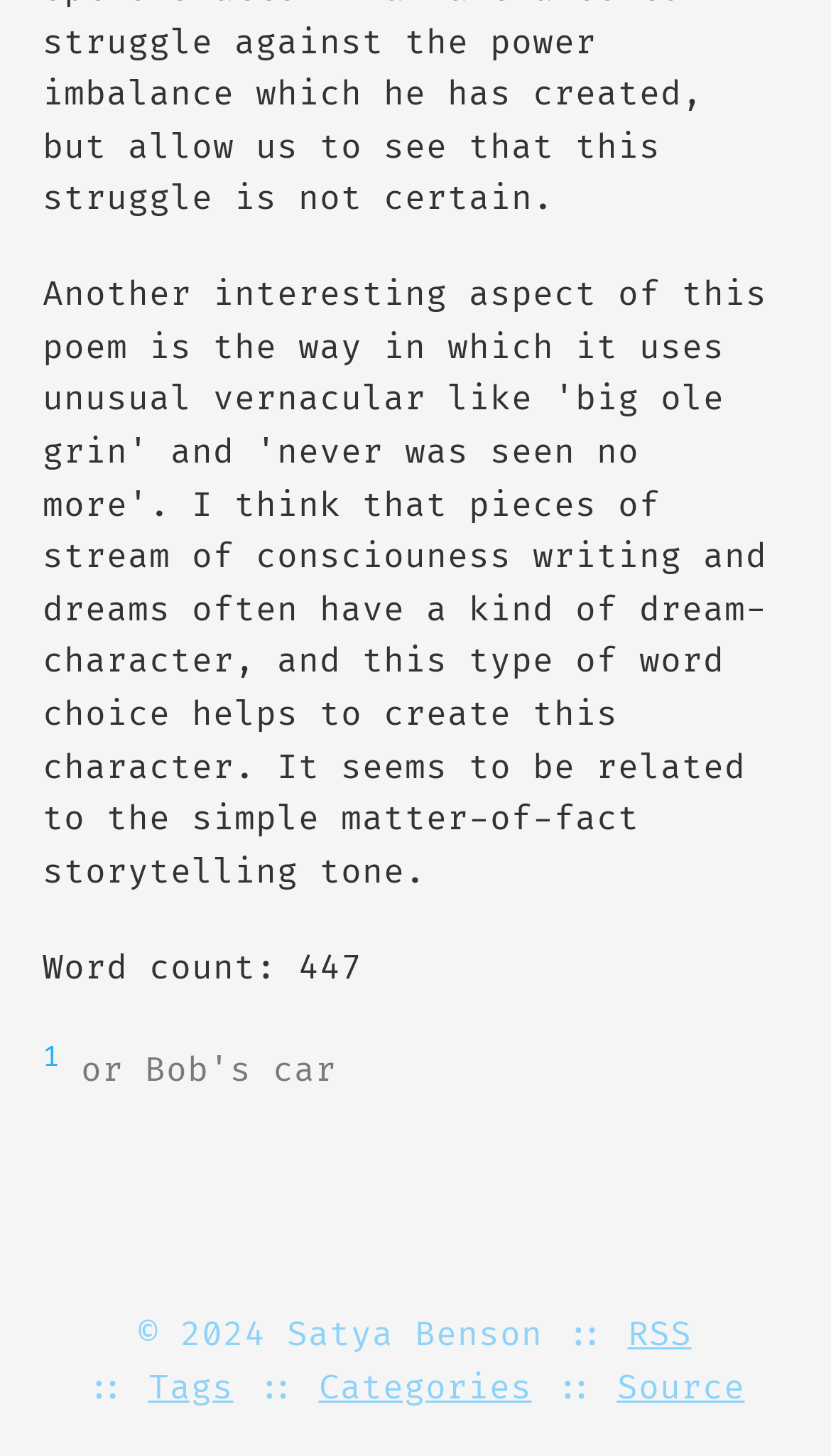Use the details in the image to answer the question thoroughly: 
What is the word count of the article?

The word count of the article is mentioned at the top of the webpage, which is 447.